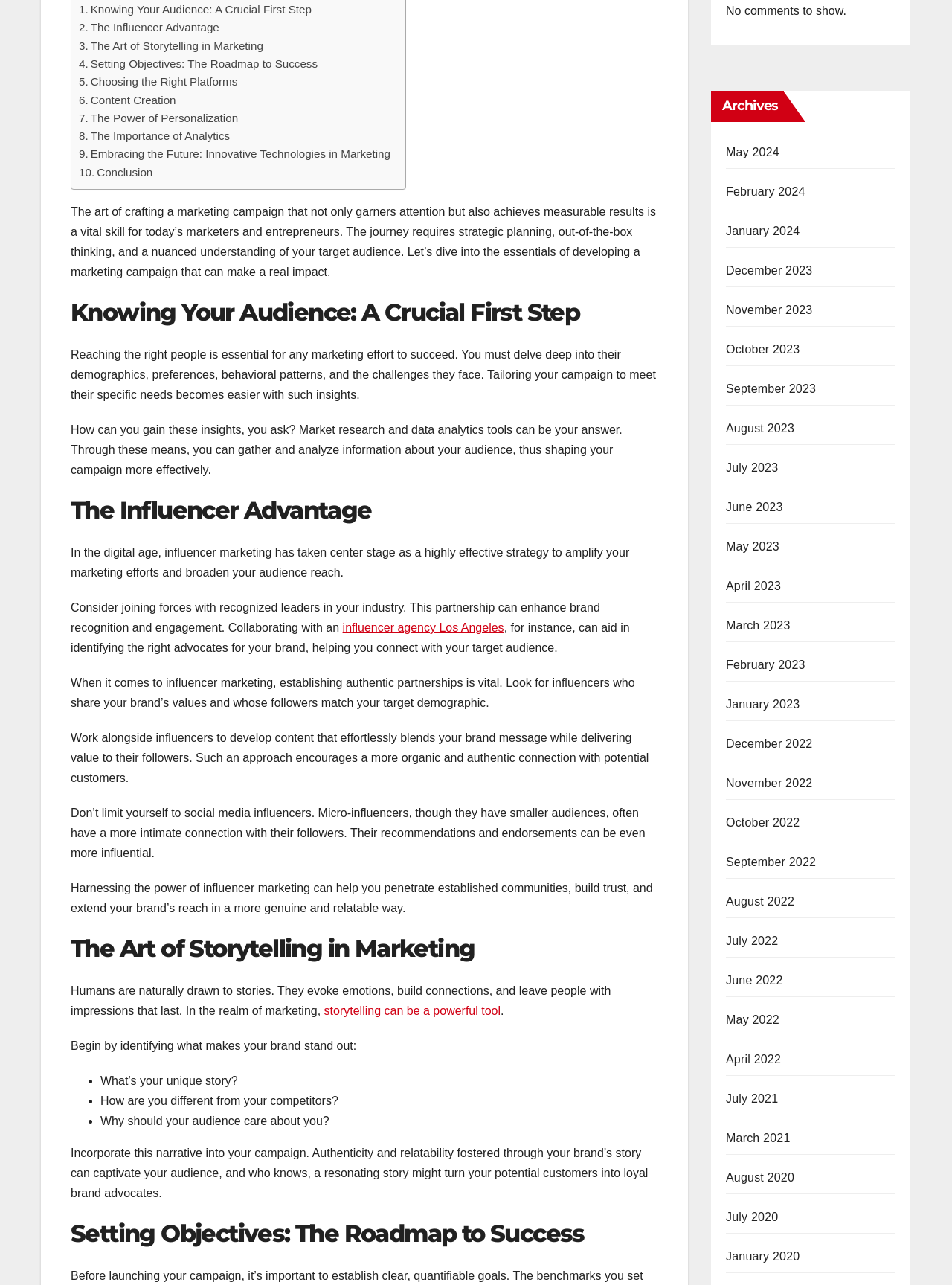Determine the bounding box coordinates (top-left x, top-left y, bottom-right x, bottom-right y) of the UI element described in the following text: Land Art

None